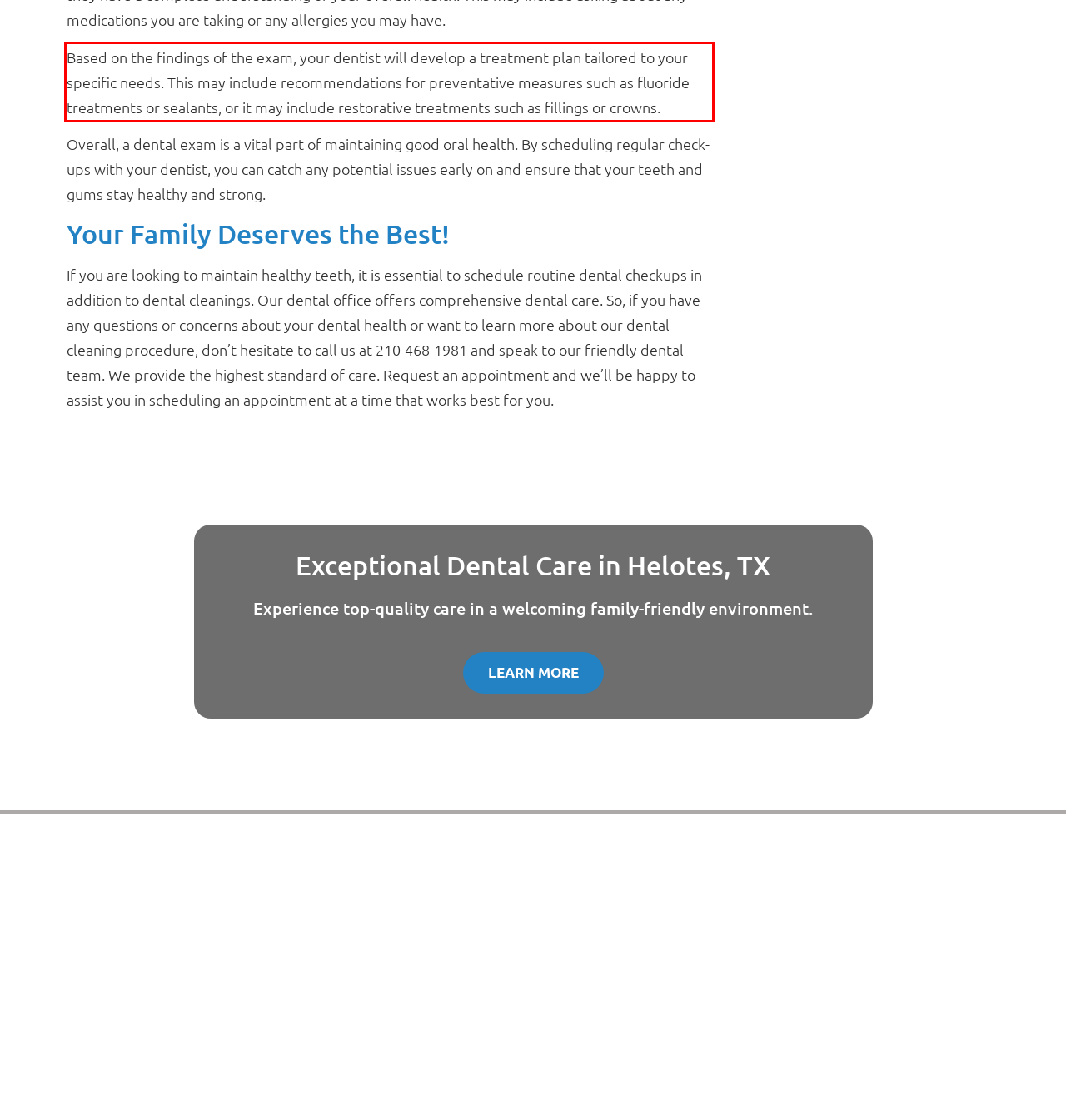Identify the text within the red bounding box on the webpage screenshot and generate the extracted text content.

Based on the findings of the exam, your dentist will develop a treatment plan tailored to your specific needs. This may include recommendations for preventative measures such as fluoride treatments or sealants, or it may include restorative treatments such as fillings or crowns.